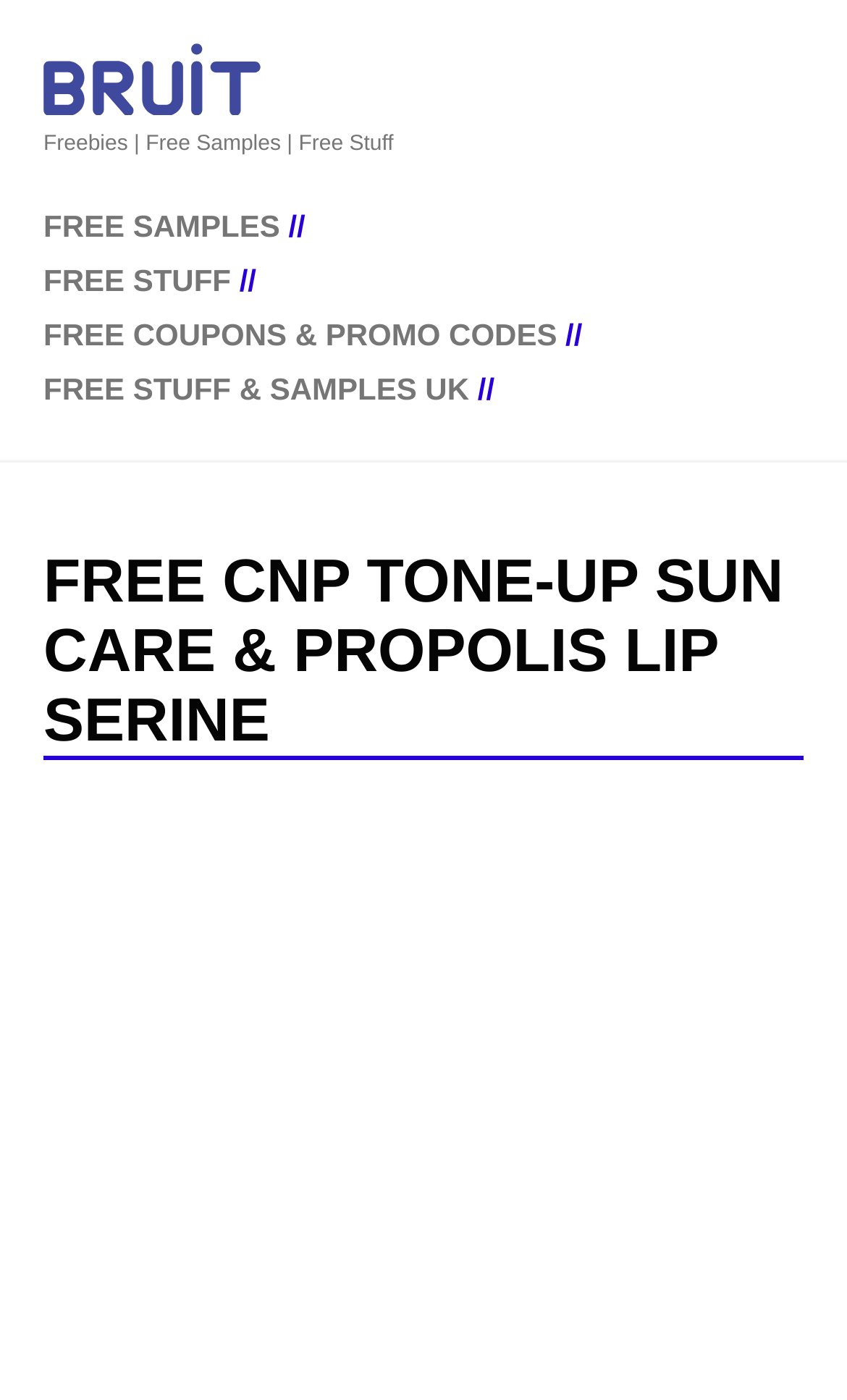Generate the text content of the main headline of the webpage.

FREE CNP TONE-UP SUN CARE & PROPOLIS LIP SERINE